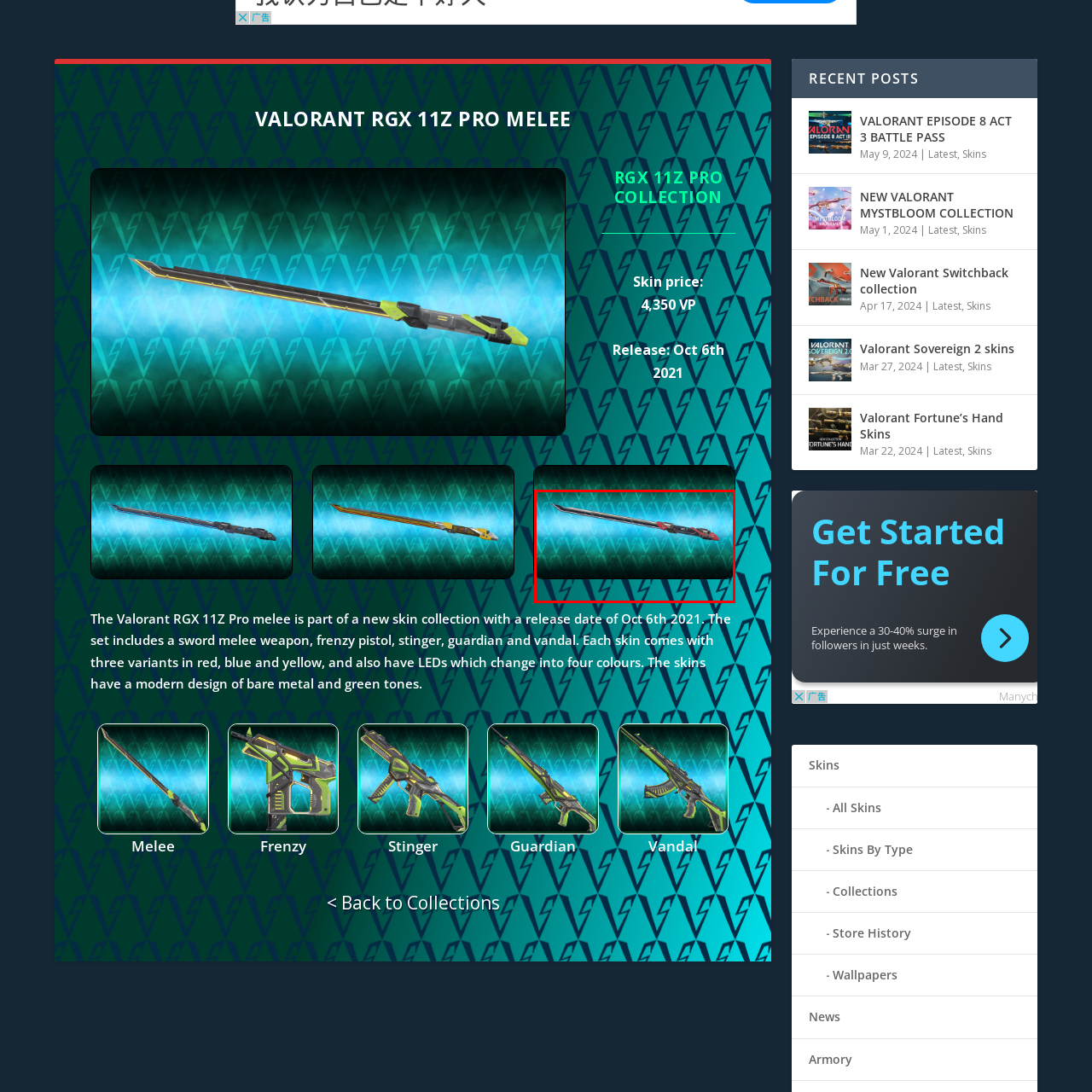Give a detailed account of the scene depicted within the red boundary.

The image showcases the Valorant RGX 11Z Pro melee weapon, a striking addition to the game's expansive weapon skin collection. This sleek, futuristic sword features a modern design characterized by a combination of bare metal and vibrant red accents. Set against an electrifying teal background highlighted with geometric patterns, the weapon conveys a sense of otherworldly power. Released on October 6th, 2021, this melee weapon is part of a larger collection that includes various firearms, each with multiple color variants and LED features that change in color. The RGX 11Z Pro melee not only represents style but also innovation within the Valorant universe.